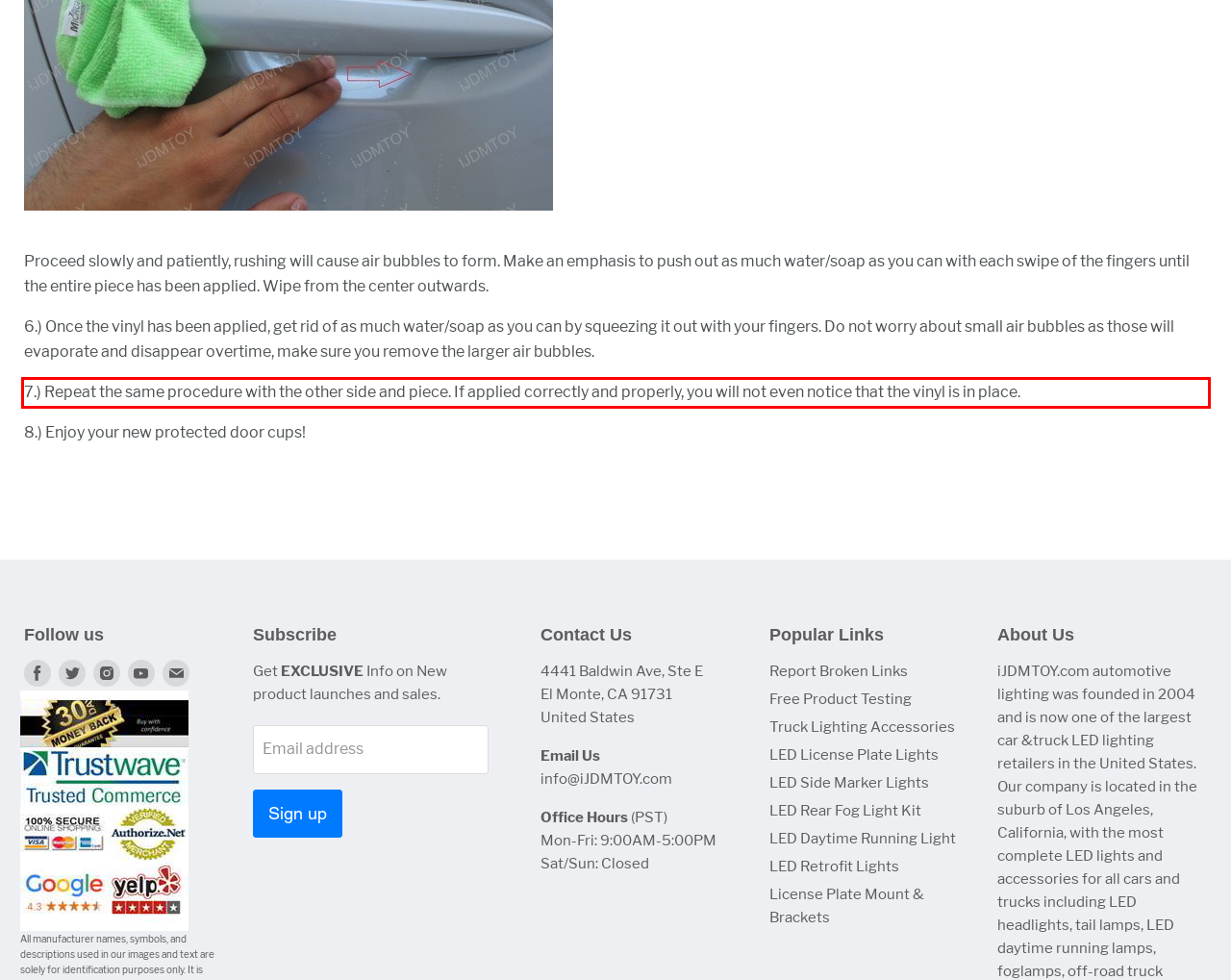You have a screenshot of a webpage where a UI element is enclosed in a red rectangle. Perform OCR to capture the text inside this red rectangle.

7.) Repeat the same procedure with the other side and piece. If applied correctly and properly, you will not even notice that the vinyl is in place.